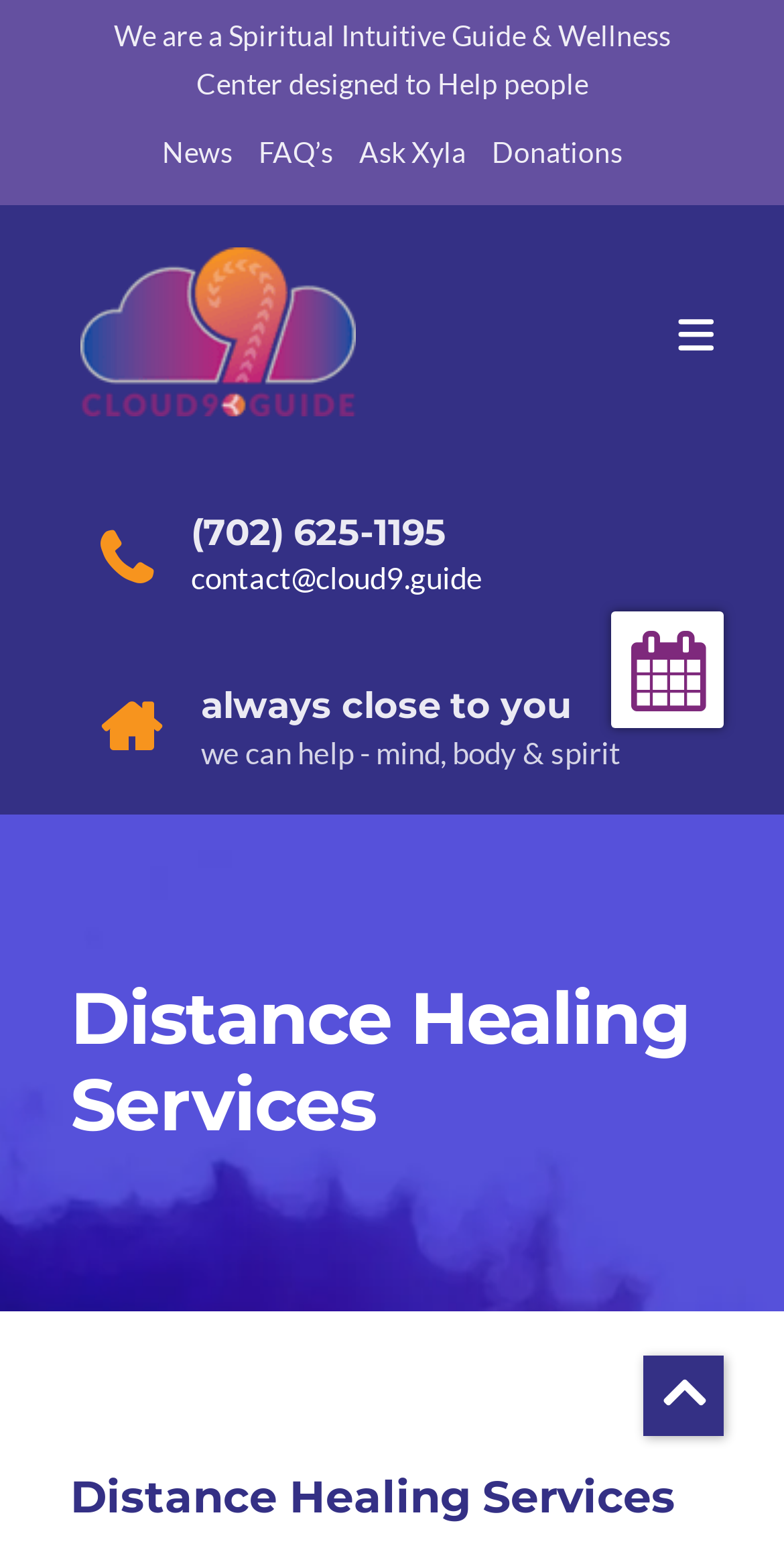Locate and extract the headline of this webpage.

Distance Healing Services